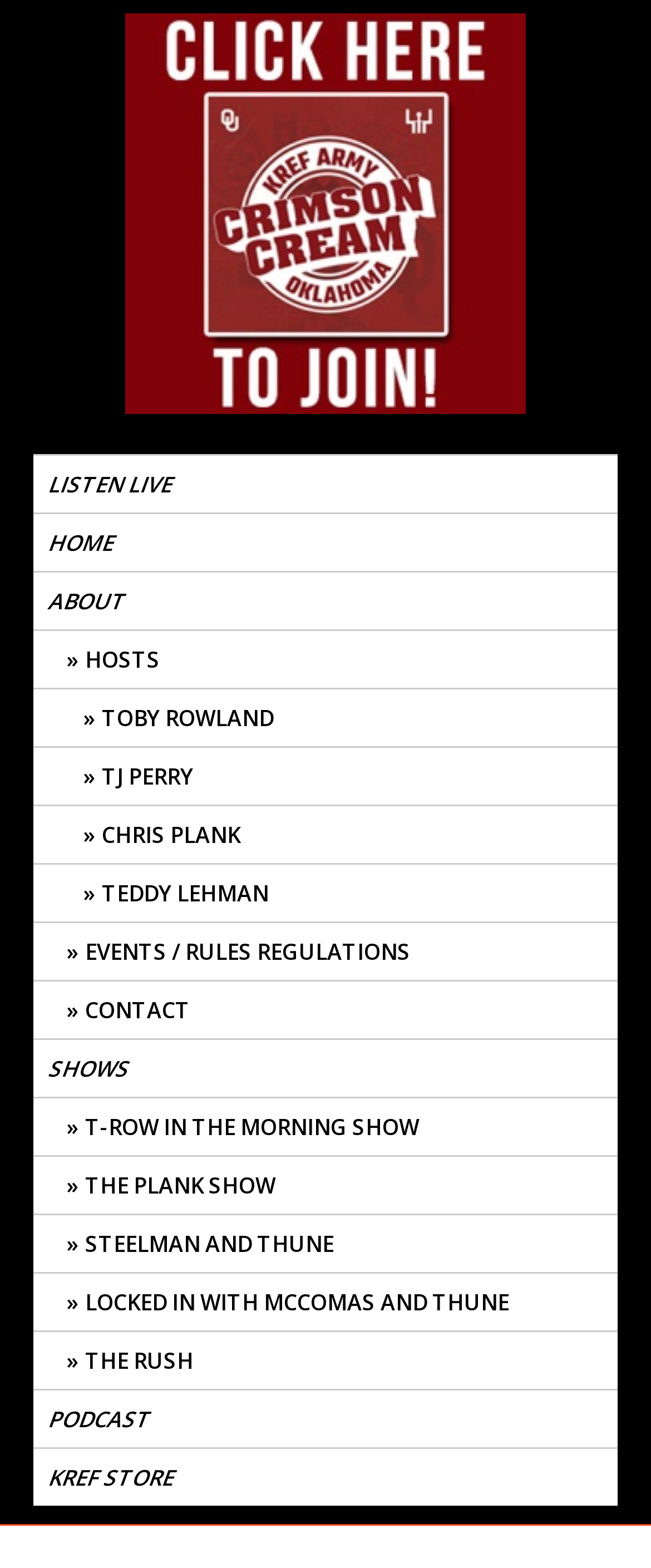What is the text of the static text element at the top of the page? Observe the screenshot and provide a one-word or short phrase answer.

Click here to join the KREF Army/Crimson & Cream NIL Campaign.